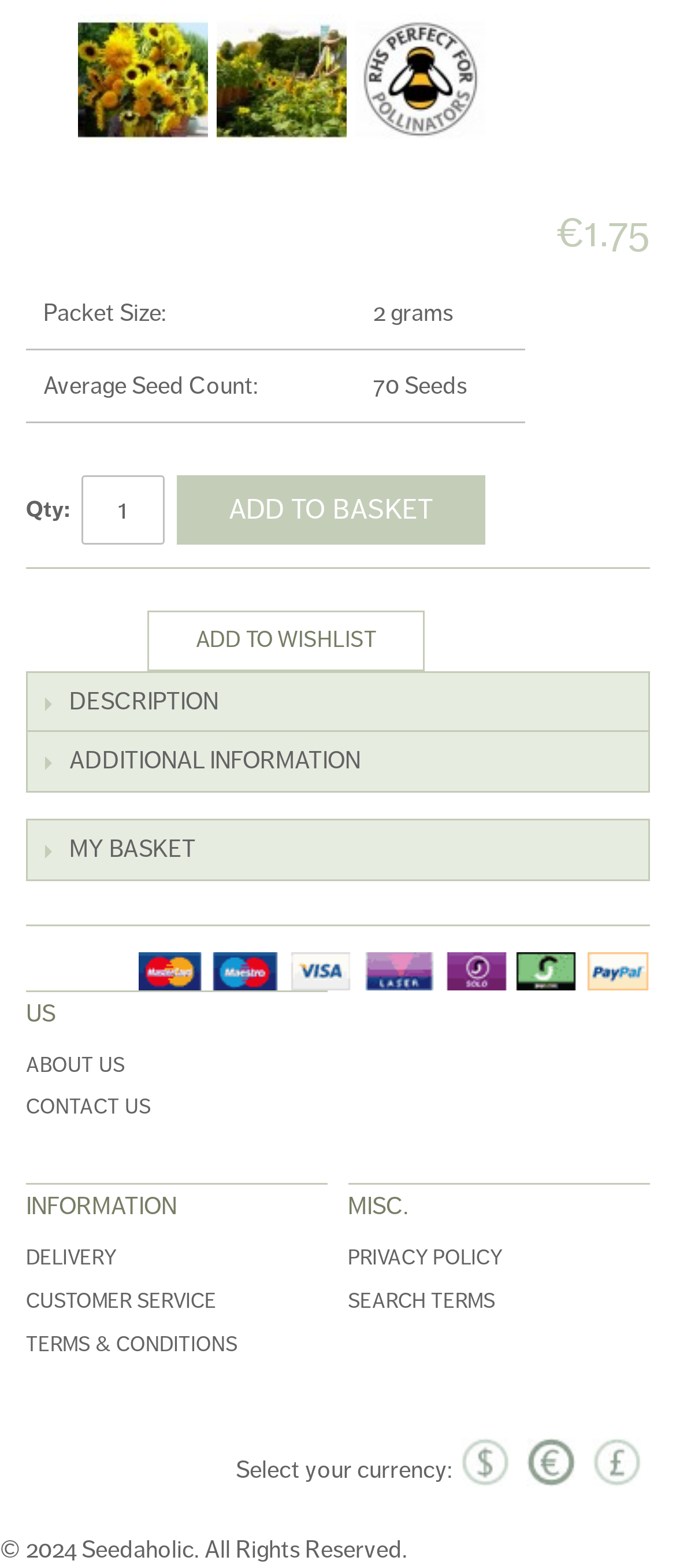Respond to the question with just a single word or phrase: 
What is the price of the Helianthus 'Cut Flower Mixture'?

€1.75